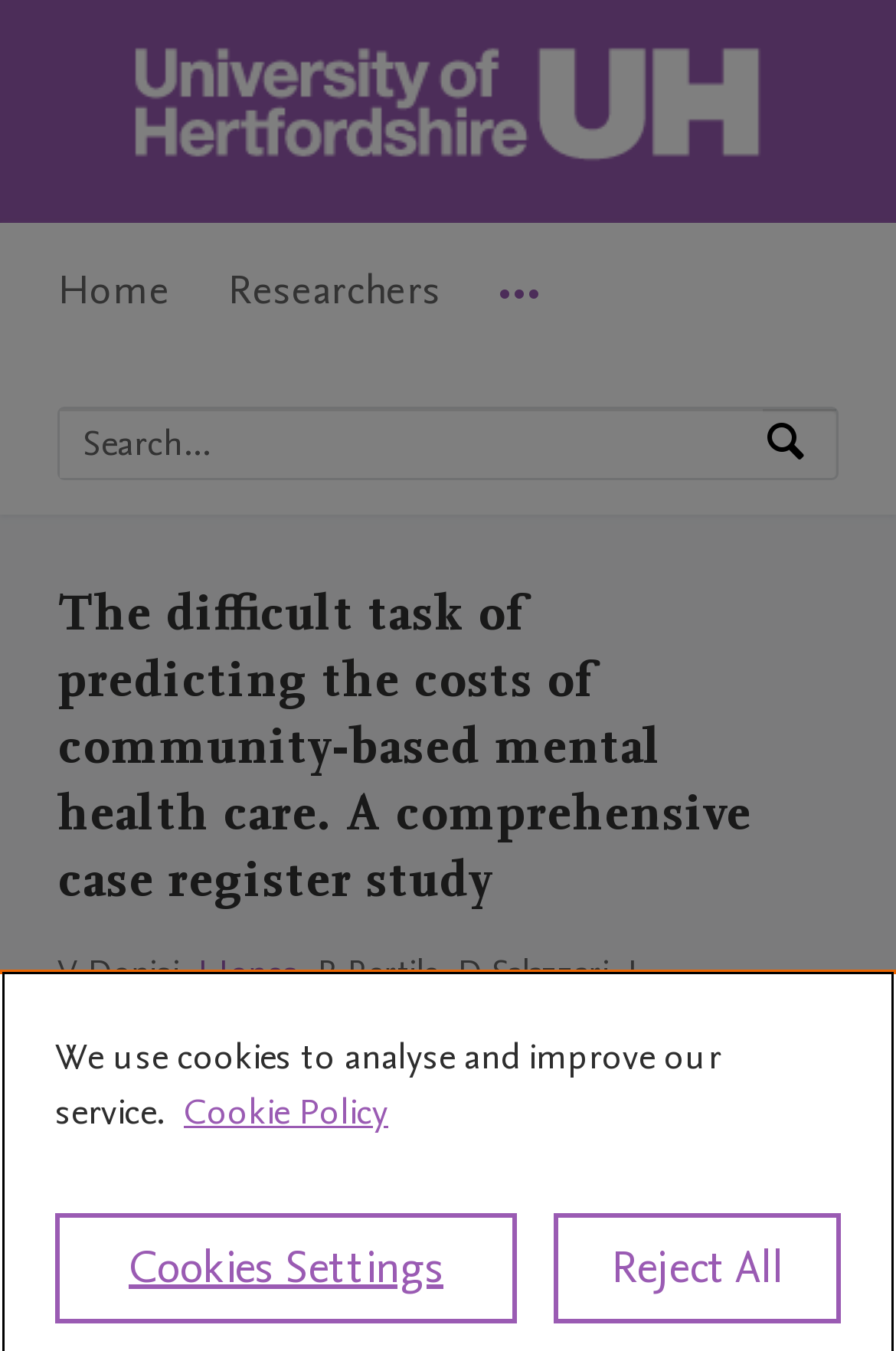What is the research study about?
Please answer the question with as much detail as possible using the screenshot.

I found the answer by reading the main heading of the webpage, which says 'The difficult task of predicting the costs of community-based mental health care. A comprehensive case register study'.